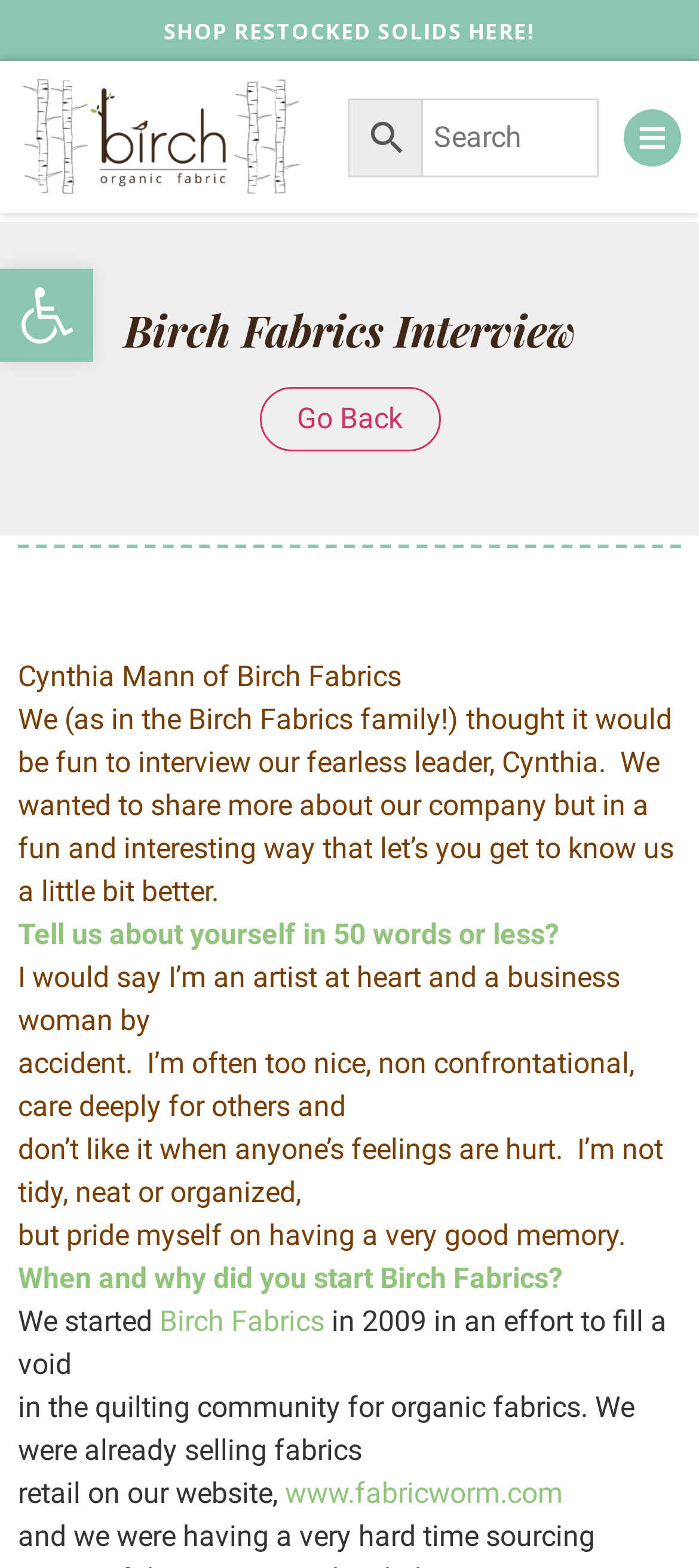Detail the various sections and features of the webpage.

The webpage is an interview with Cynthia Mann, the leader of Birch Fabrics. At the top left corner, there is a button to open the accessibility tools toolbar, accompanied by a small image. Below this, there are three links: one to shop restocked solids, another with no text, and a third with no text as well. To the right of these links, there is a search bar with a magnifying glass icon.

The main content of the page is headed by a title "Birch Fabrics Interview" in a prominent font. Below this, there is a button to go back. The interview begins with a brief introduction to Cynthia Mann, followed by a series of questions and answers. The questions are in a slightly smaller font than the answers.

The first question asks Cynthia to describe herself in 50 words or less, and her response is a brief paragraph. The subsequent questions and answers follow a similar format, with the questions in a slightly smaller font than the answers. The topics discussed include Cynthia's personality, the start of Birch Fabrics, and the company's goals.

Throughout the interview, there are no images, but there are several links, including one to Birch Fabrics and another to a website called fabricworm.com. The overall layout is clean, with a clear hierarchy of headings and text.